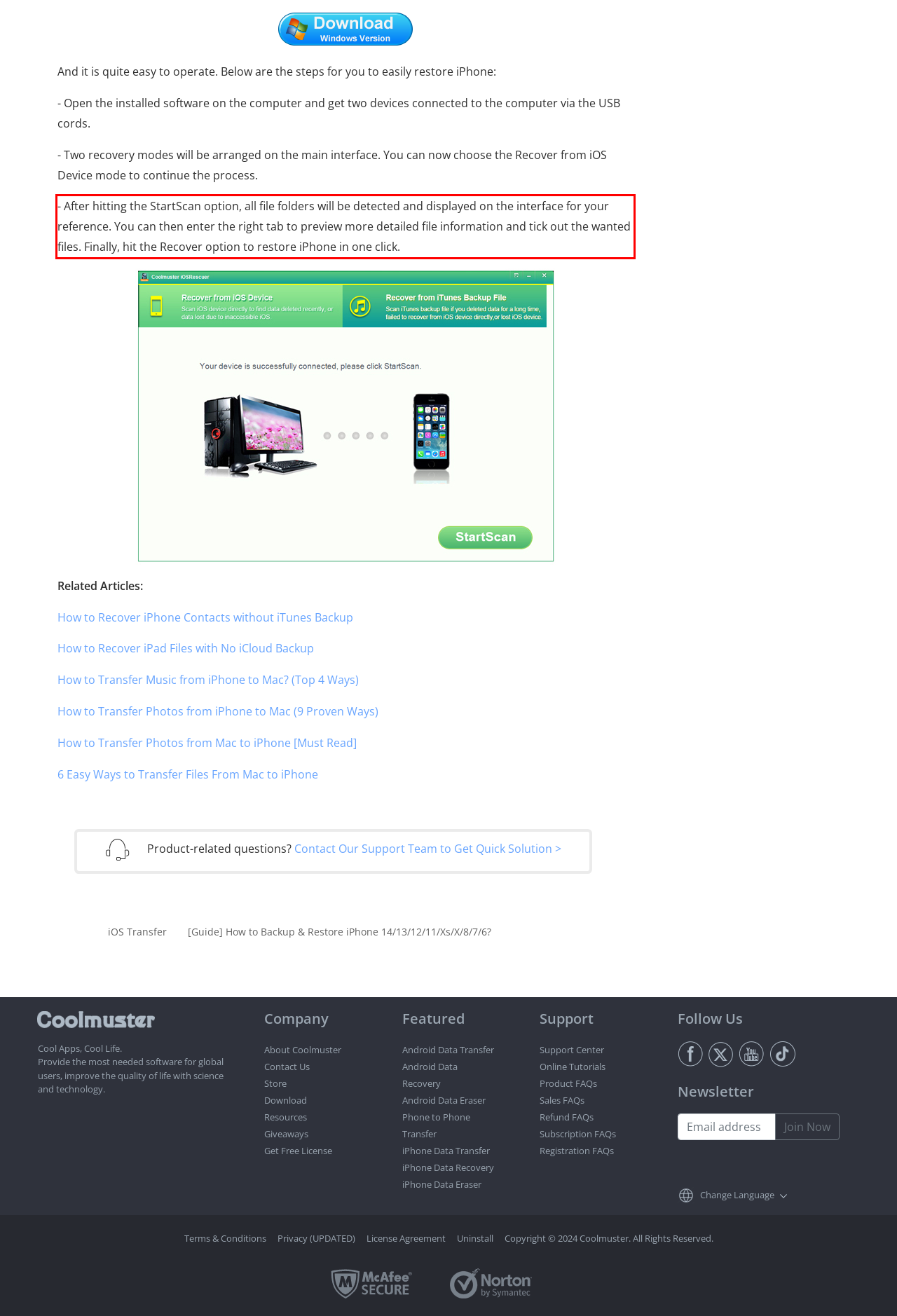Given a screenshot of a webpage containing a red bounding box, perform OCR on the text within this red bounding box and provide the text content.

- After hitting the StartScan option, all file folders will be detected and displayed on the interface for your reference. You can then enter the right tab to preview more detailed file information and tick out the wanted files. Finally, hit the Recover option to restore iPhone in one click.